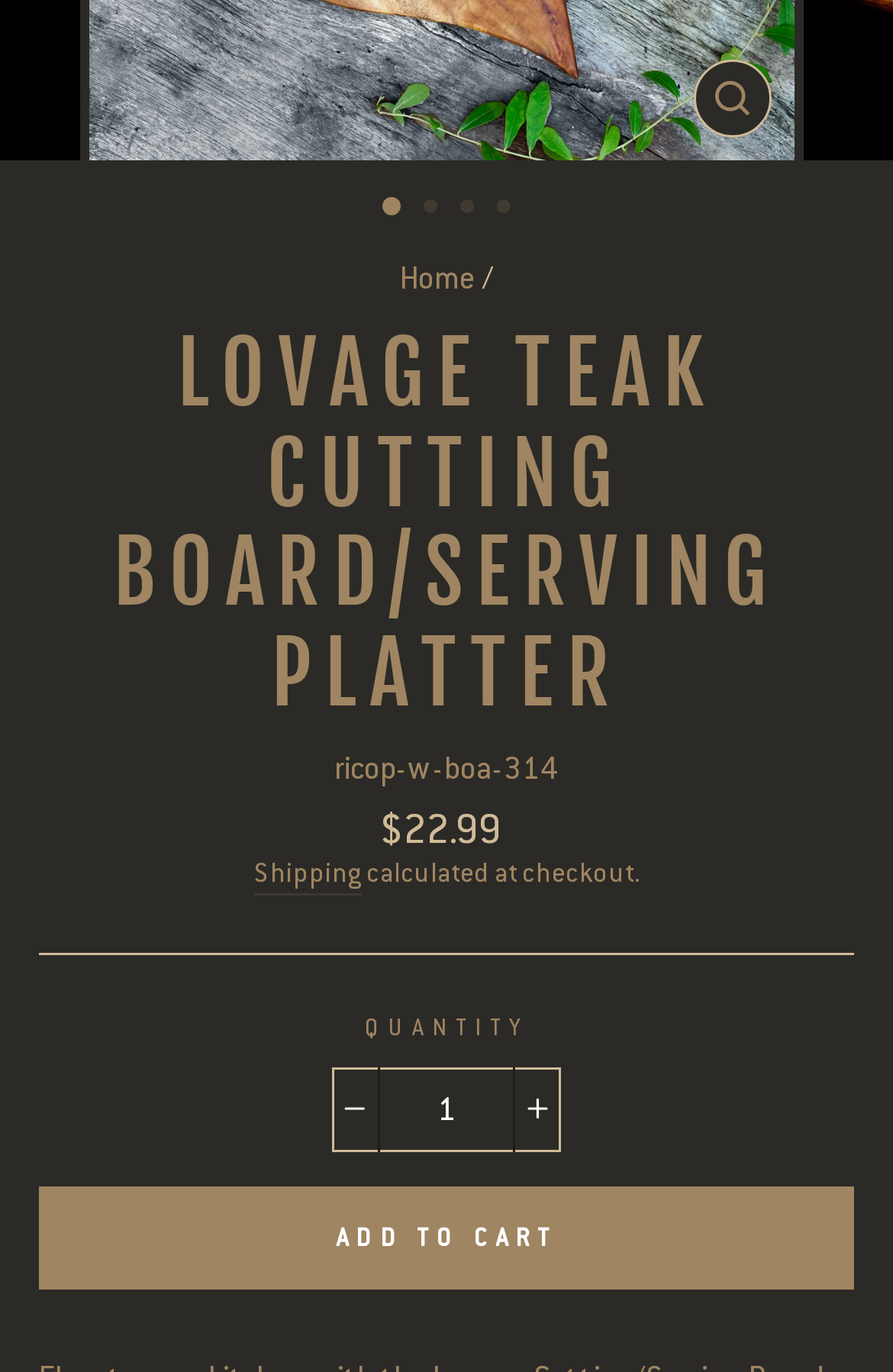Please determine the bounding box coordinates for the UI element described here. Use the format (top-left x, top-left y, bottom-right x, bottom-right y) with values bounded between 0 and 1: Science and Technology

None